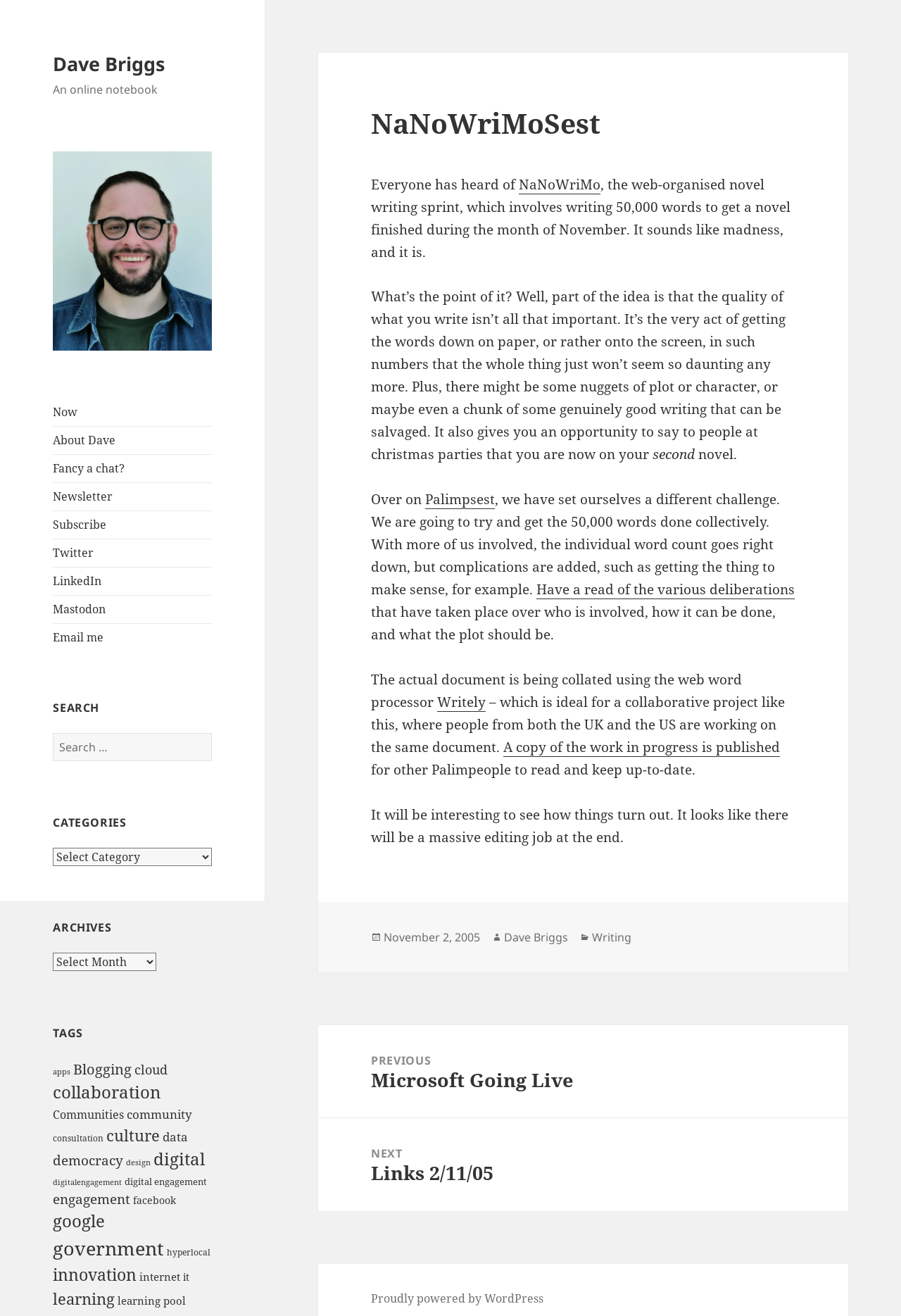Respond to the question below with a single word or phrase:
How many words do participants aim to write in NaNoWriMo?

50,000